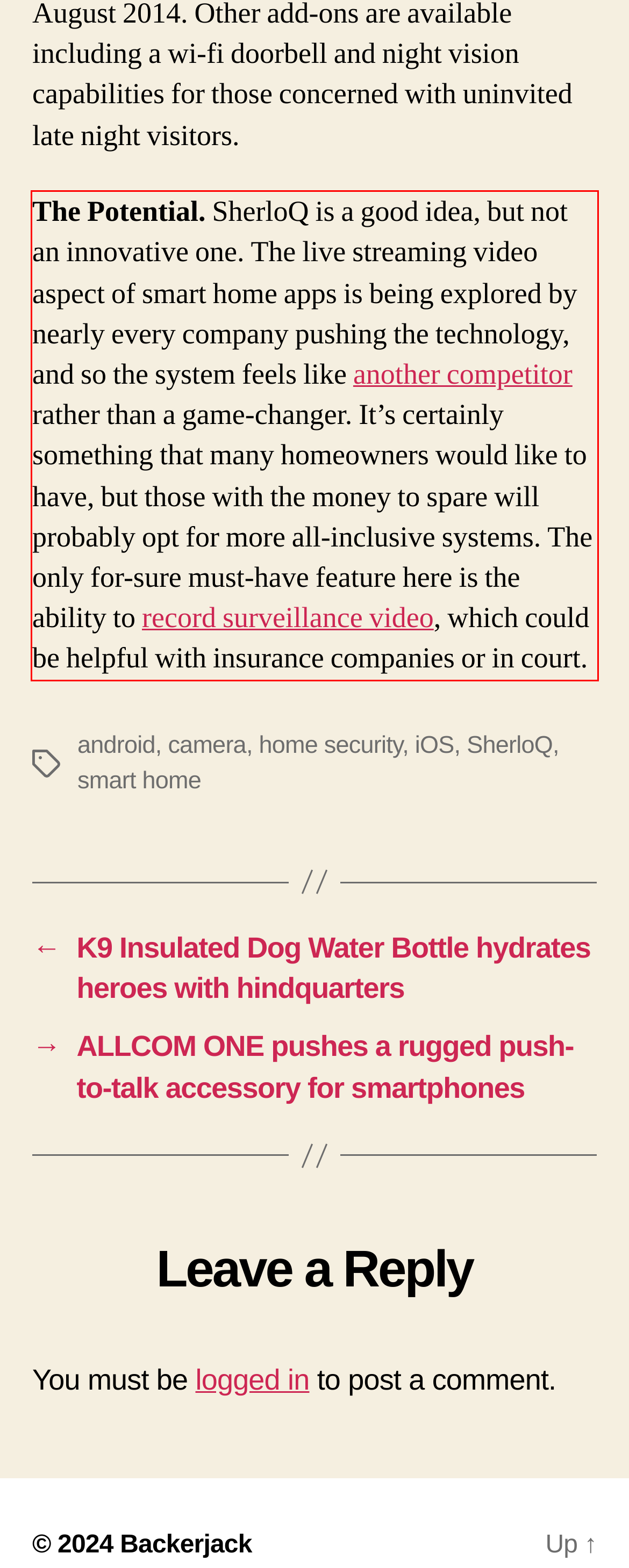Perform OCR on the text inside the red-bordered box in the provided screenshot and output the content.

The Potential. SherloQ is a good idea, but not an innovative one. The live streaming video aspect of smart home apps is being explored by nearly every company pushing the technology, and so the system feels like another competitor rather than a game-changer. It’s certainly something that many homeowners would like to have, but those with the money to spare will probably opt for more all-inclusive systems. The only for-sure must-have feature here is the ability to record surveillance video, which could be helpful with insurance companies or in court.